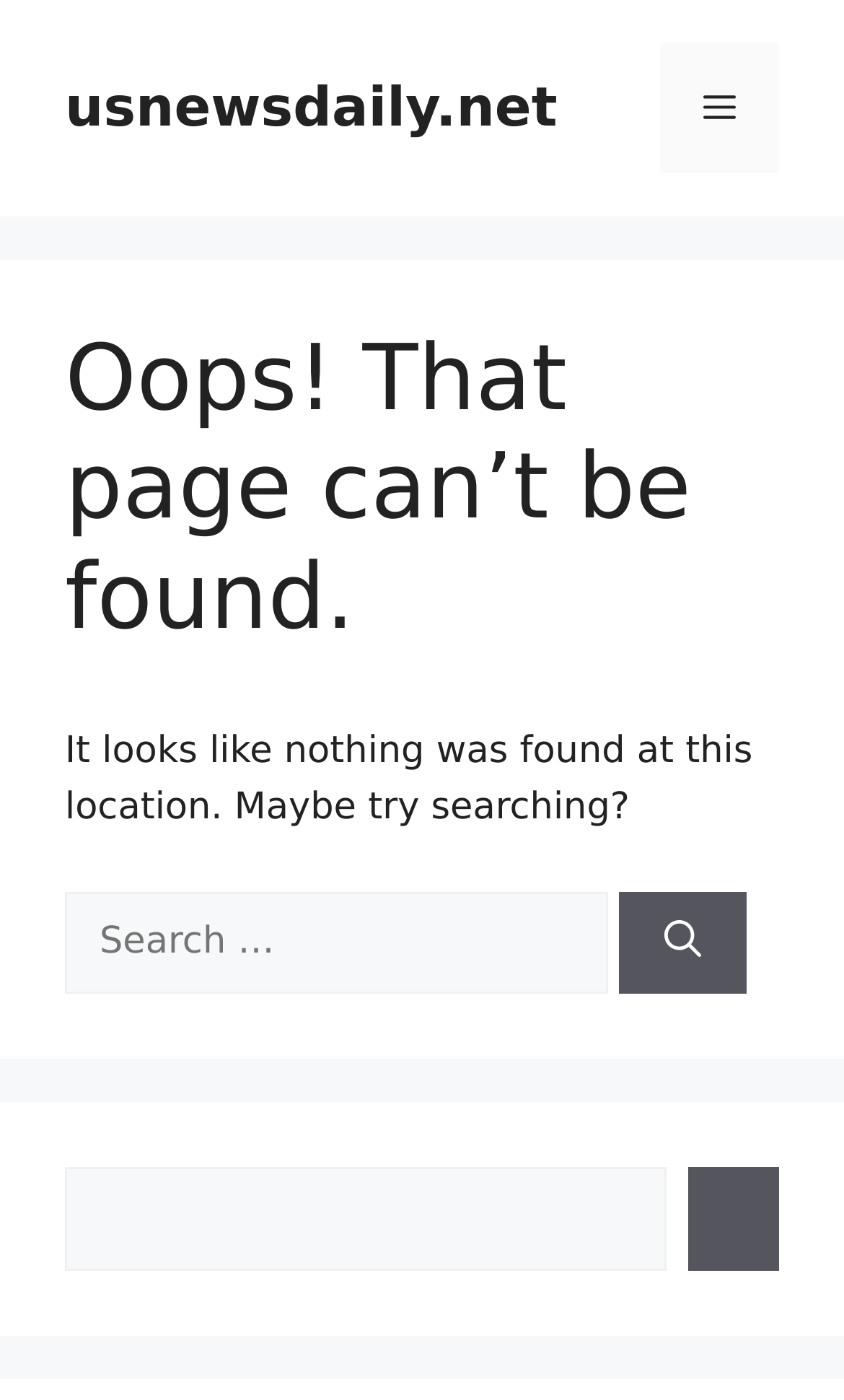What is the principal heading displayed on the webpage?

Oops! That page can’t be found.